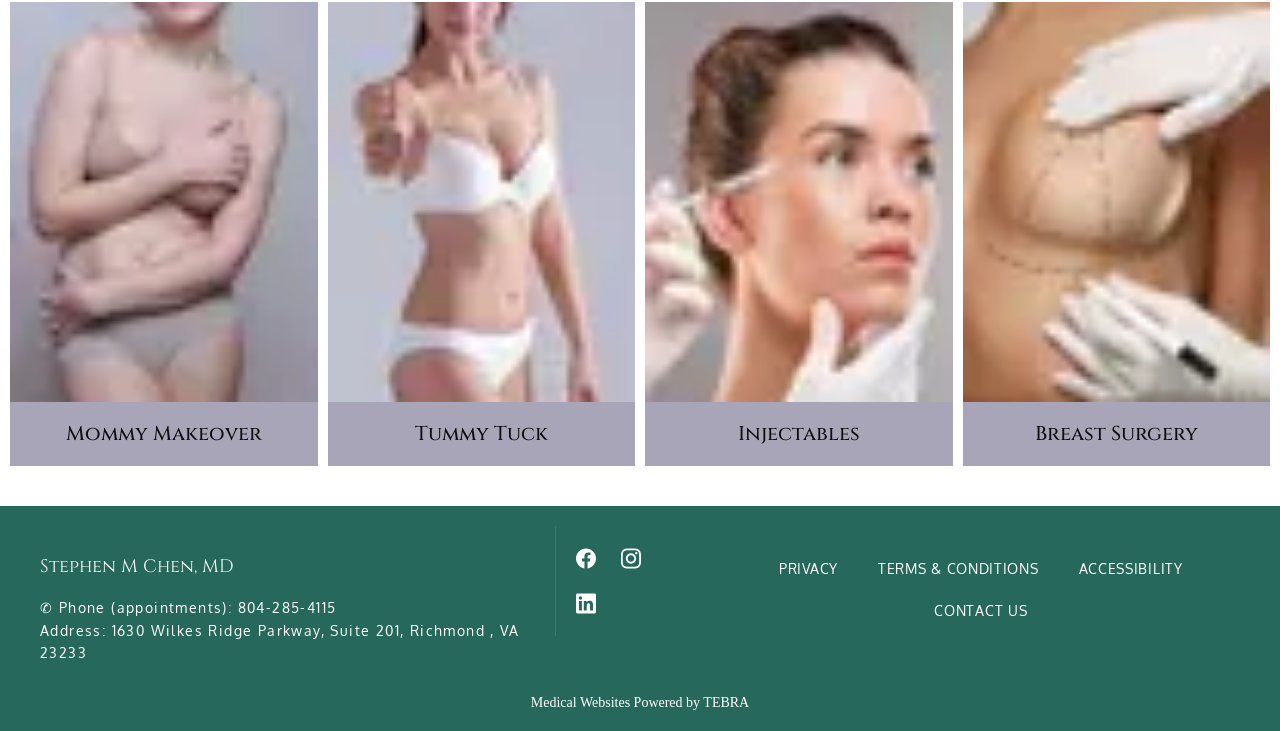Respond to the question below with a single word or phrase:
What is the address of the doctor's office?

1630 Wilkes Ridge Parkway, Suite 201, Richmond, VA 23233